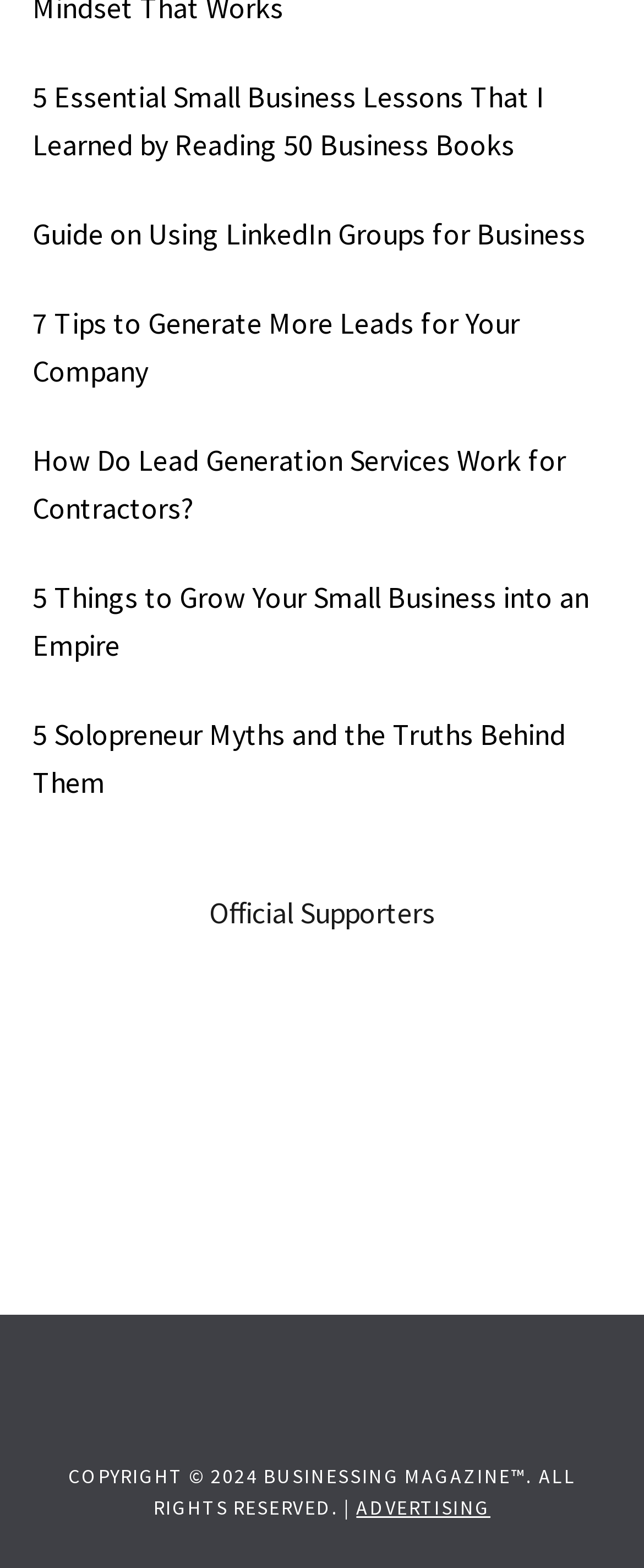Can you find the bounding box coordinates for the element that needs to be clicked to execute this instruction: "Learn about using LinkedIn groups for business"? The coordinates should be given as four float numbers between 0 and 1, i.e., [left, top, right, bottom].

[0.05, 0.137, 0.909, 0.162]